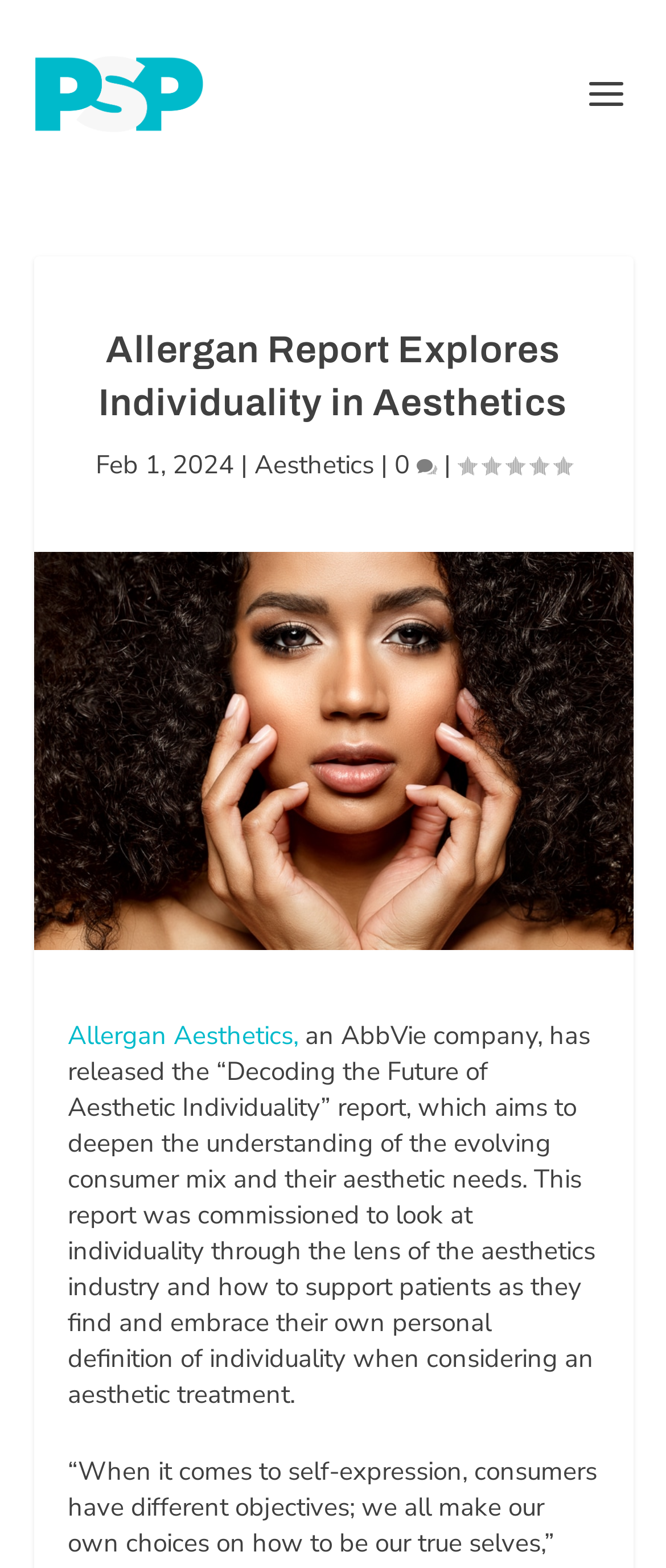What is the rating of this article?
Give a detailed response to the question by analyzing the screenshot.

I found the rating of the article by looking at the element that says 'Rating: 0.00' which is located below the main content area.